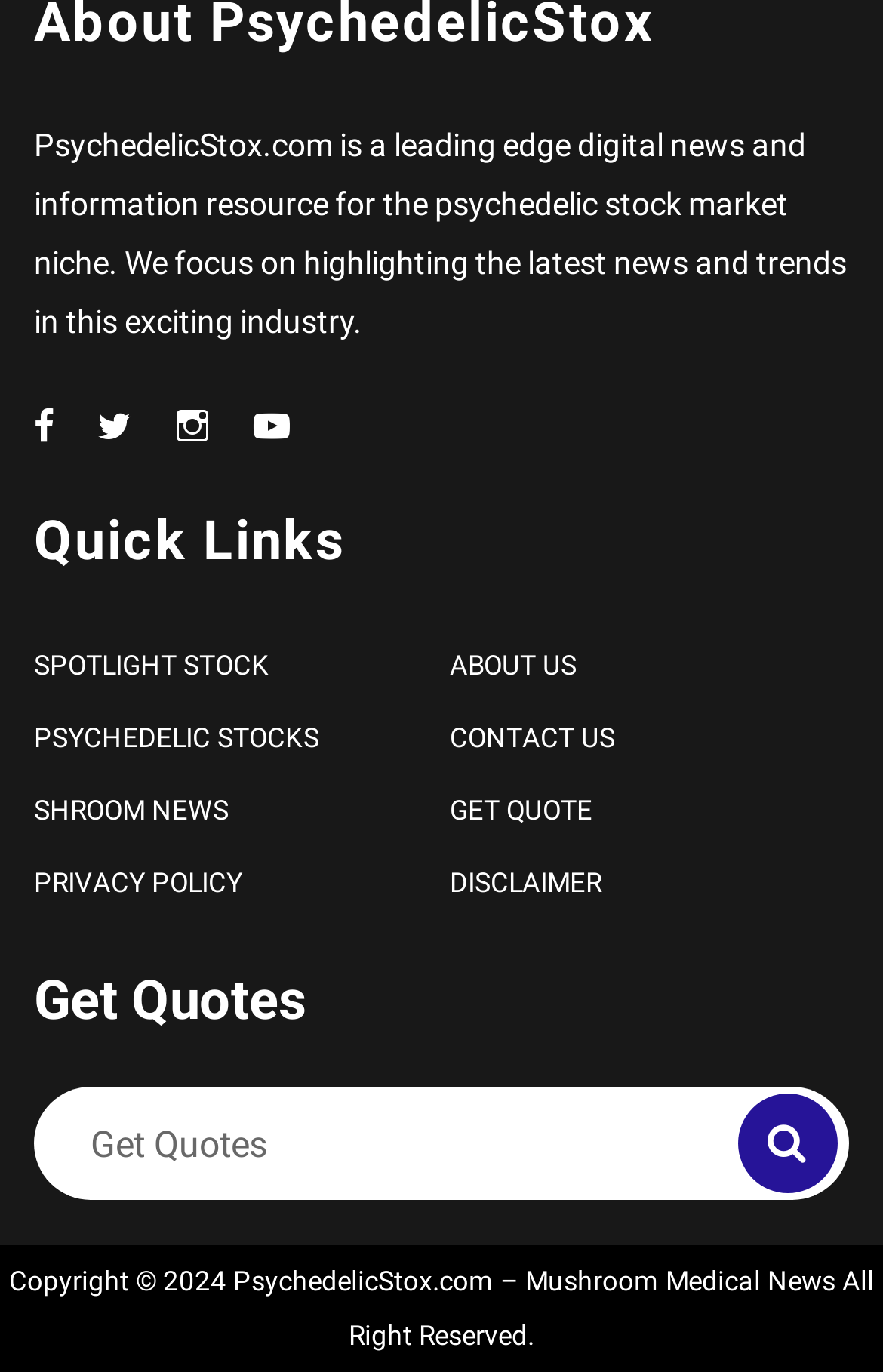Determine the bounding box coordinates for the UI element described. Format the coordinates as (top-left x, top-left y, bottom-right x, bottom-right y) and ensure all values are between 0 and 1. Element description: PsychedelicStox.com – Mushroom Medical News

[0.264, 0.923, 0.954, 0.946]